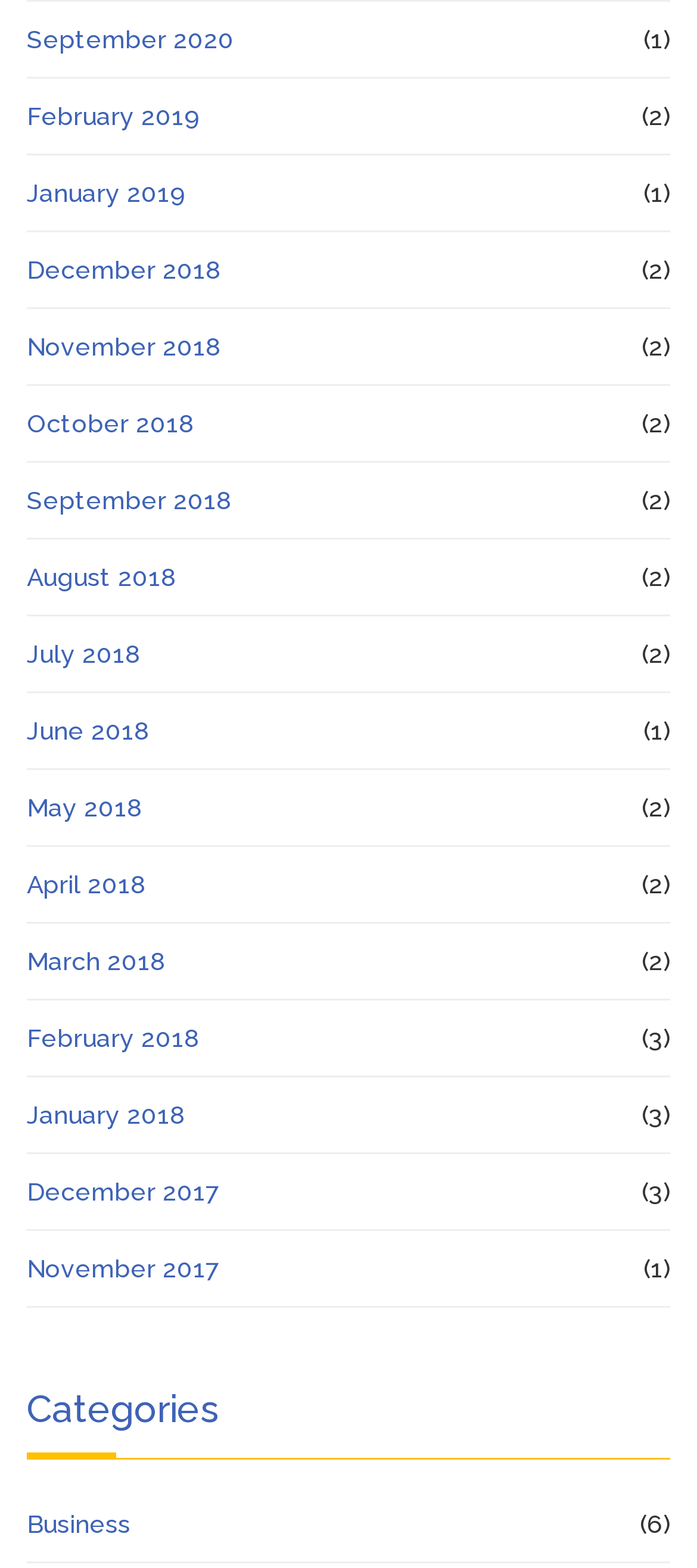Please locate the bounding box coordinates of the element that should be clicked to achieve the given instruction: "Check November 2017 posts".

[0.038, 0.797, 0.313, 0.822]